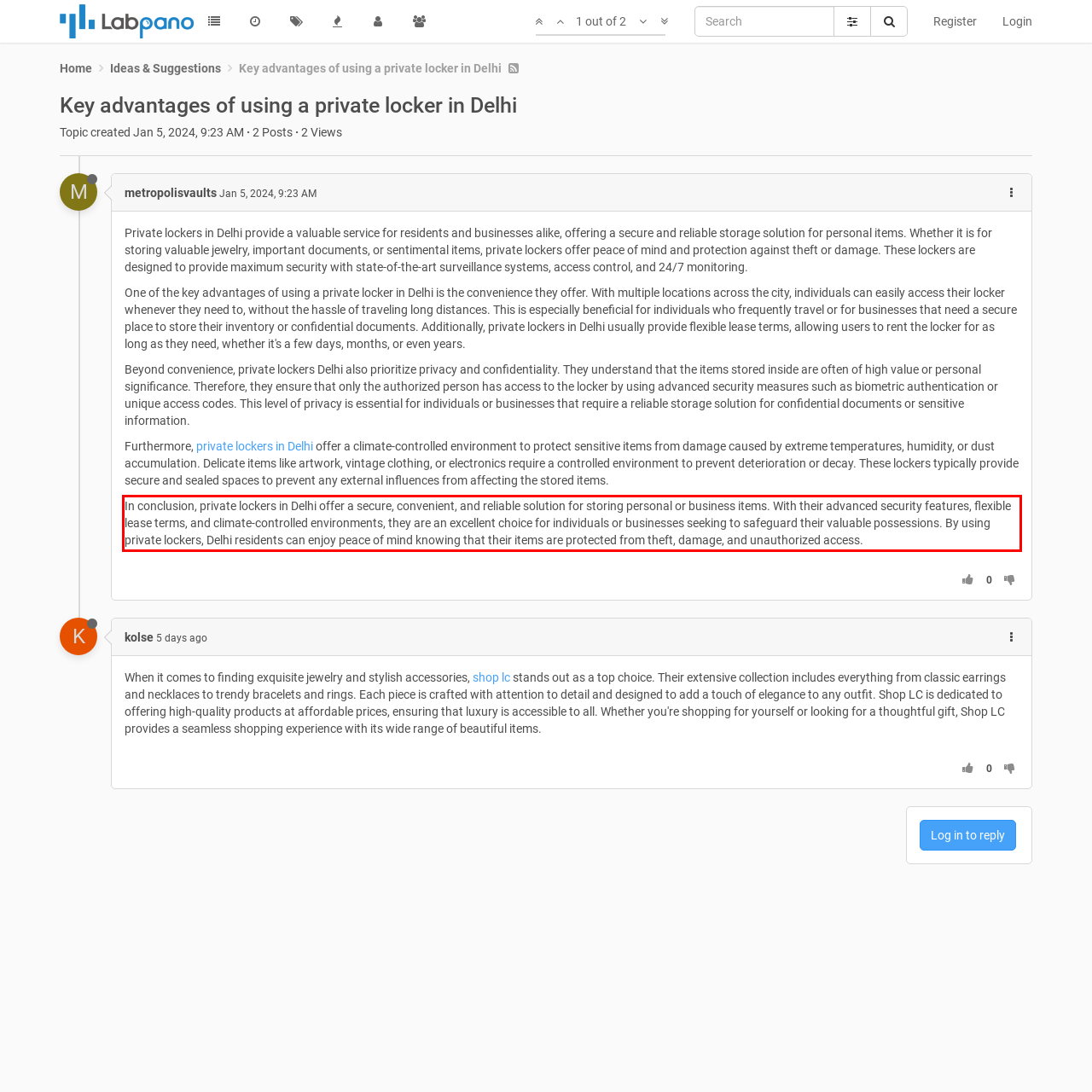Please recognize and transcribe the text located inside the red bounding box in the webpage image.

In conclusion, private lockers in Delhi offer a secure, convenient, and reliable solution for storing personal or business items. With their advanced security features, flexible lease terms, and climate-controlled environments, they are an excellent choice for individuals or businesses seeking to safeguard their valuable possessions. By using private lockers, Delhi residents can enjoy peace of mind knowing that their items are protected from theft, damage, and unauthorized access.